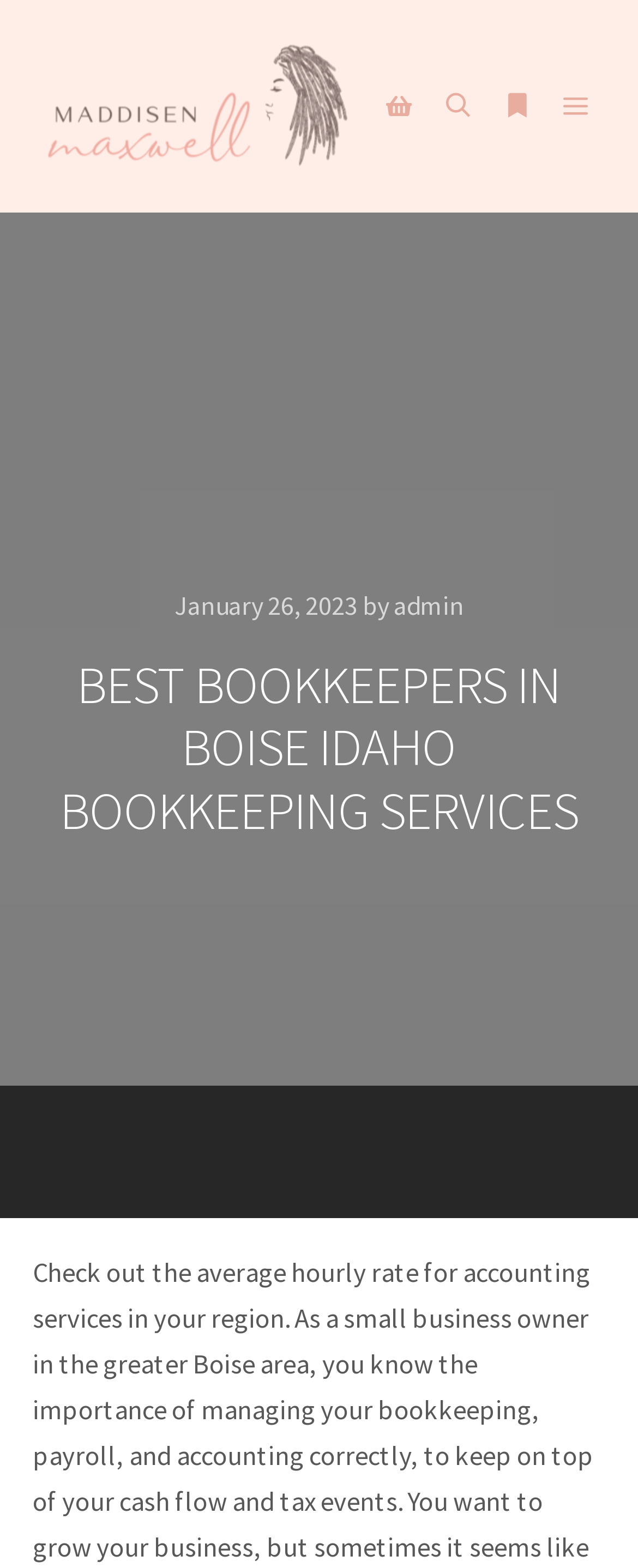Answer the question with a brief word or phrase:
What is the topic of the webpage?

Bookkeeping Services